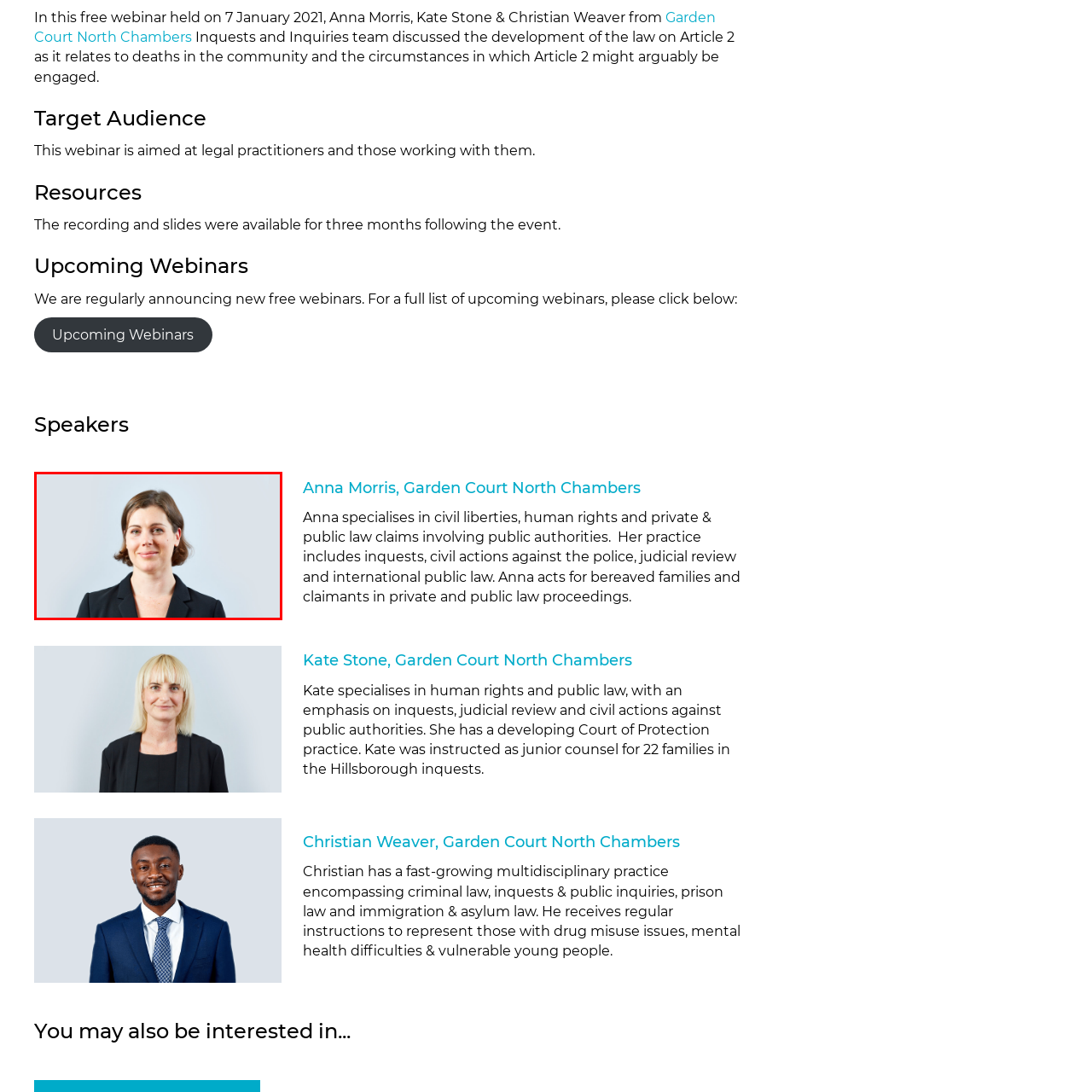Illustrate the image within the red boundary with a detailed caption.

The image features a professional portrait of Anna Morris, a legal practitioner associated with Garden Court North Chambers. She is depicted with a warm smile, wearing a black blazer over a light-colored shirt. The background is minimalistic, emphasizing her professional demeanor. Anna specializes in civil liberties, human rights, and various public law claims, including inquests and judicial reviews, and is known for advocating on behalf of bereaved families. This image represents her expertise and commitment to the legal field, showcasing her as a notable speaker in webinars that discuss significant legal issues, particularly surrounding Article 2 as it relates to deaths in the community.